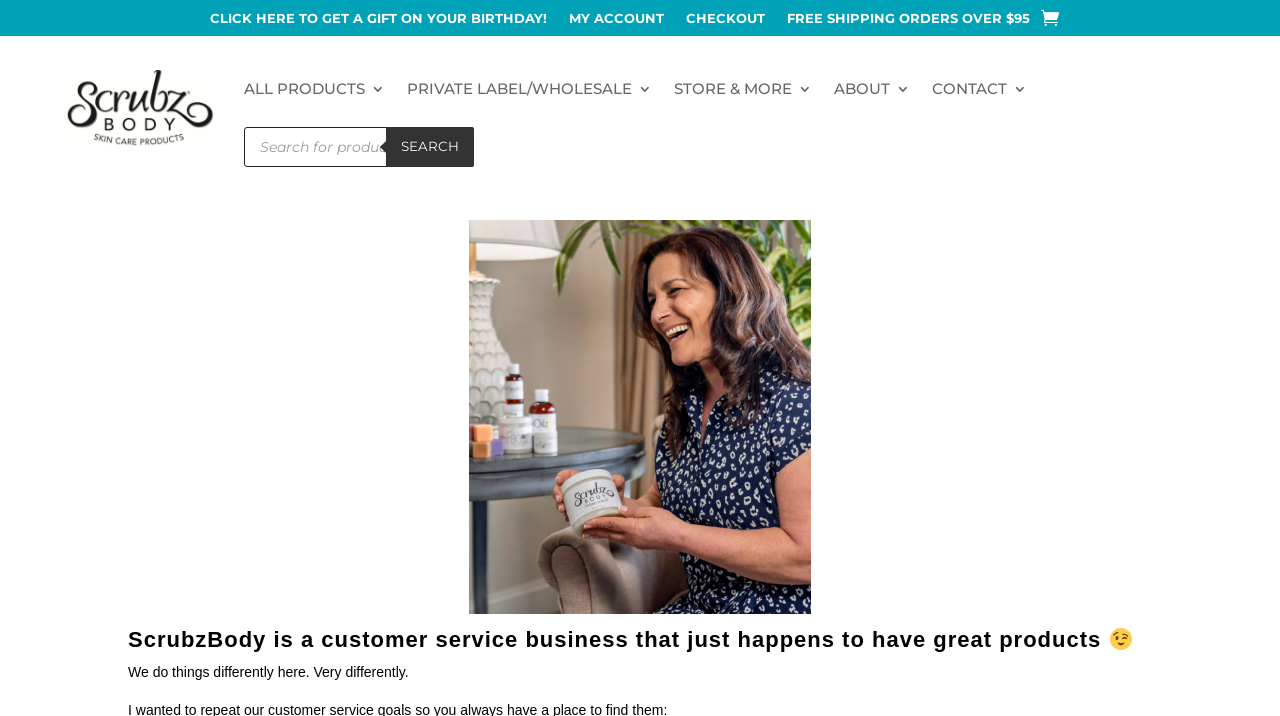What is the facial expression of the person in the image?
Relying on the image, give a concise answer in one word or a brief phrase.

Smiling